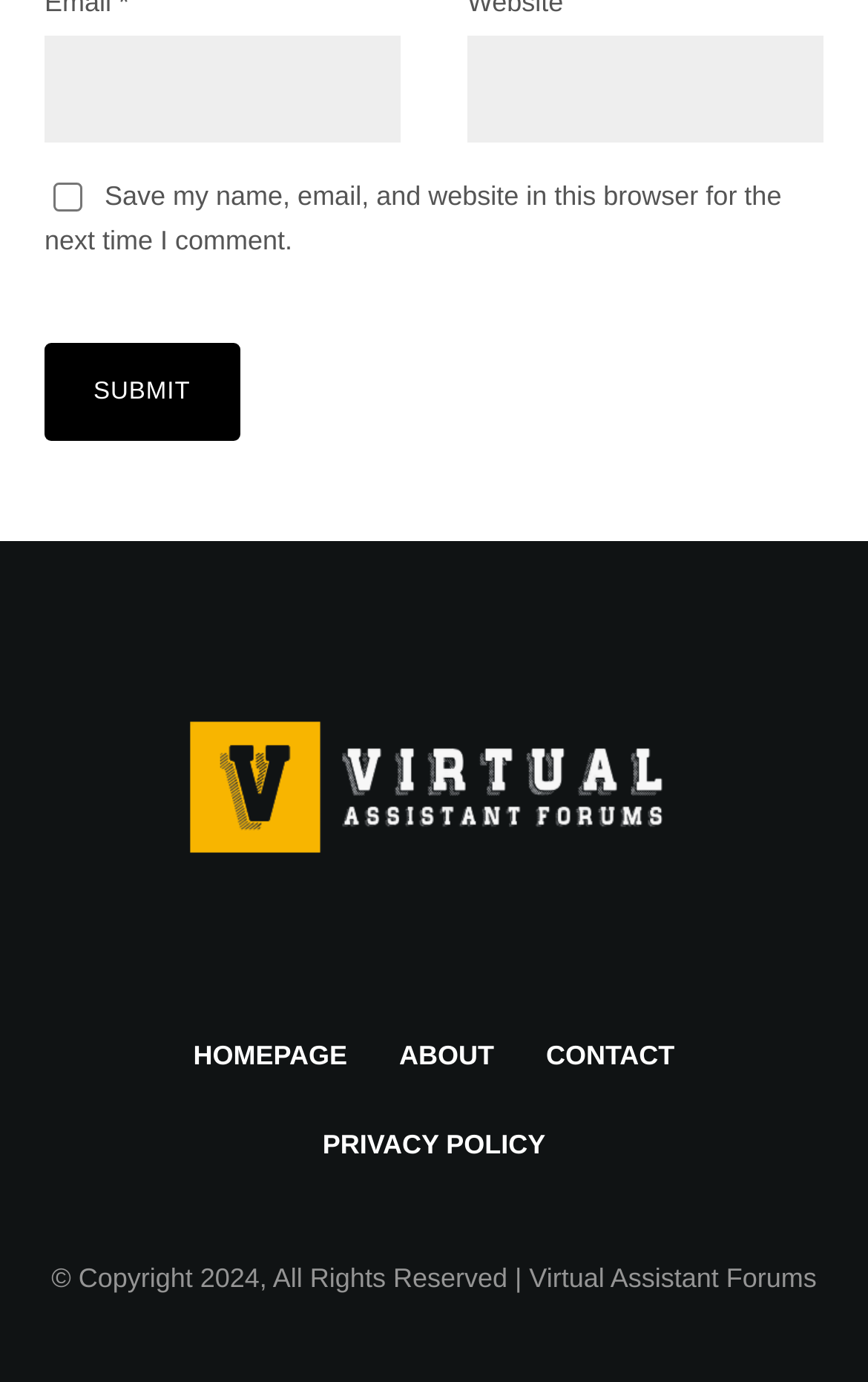Please provide the bounding box coordinates for the element that needs to be clicked to perform the instruction: "Visit Virtual Assistant Forums". The coordinates must consist of four float numbers between 0 and 1, formatted as [left, top, right, bottom].

[0.104, 0.476, 0.896, 0.66]